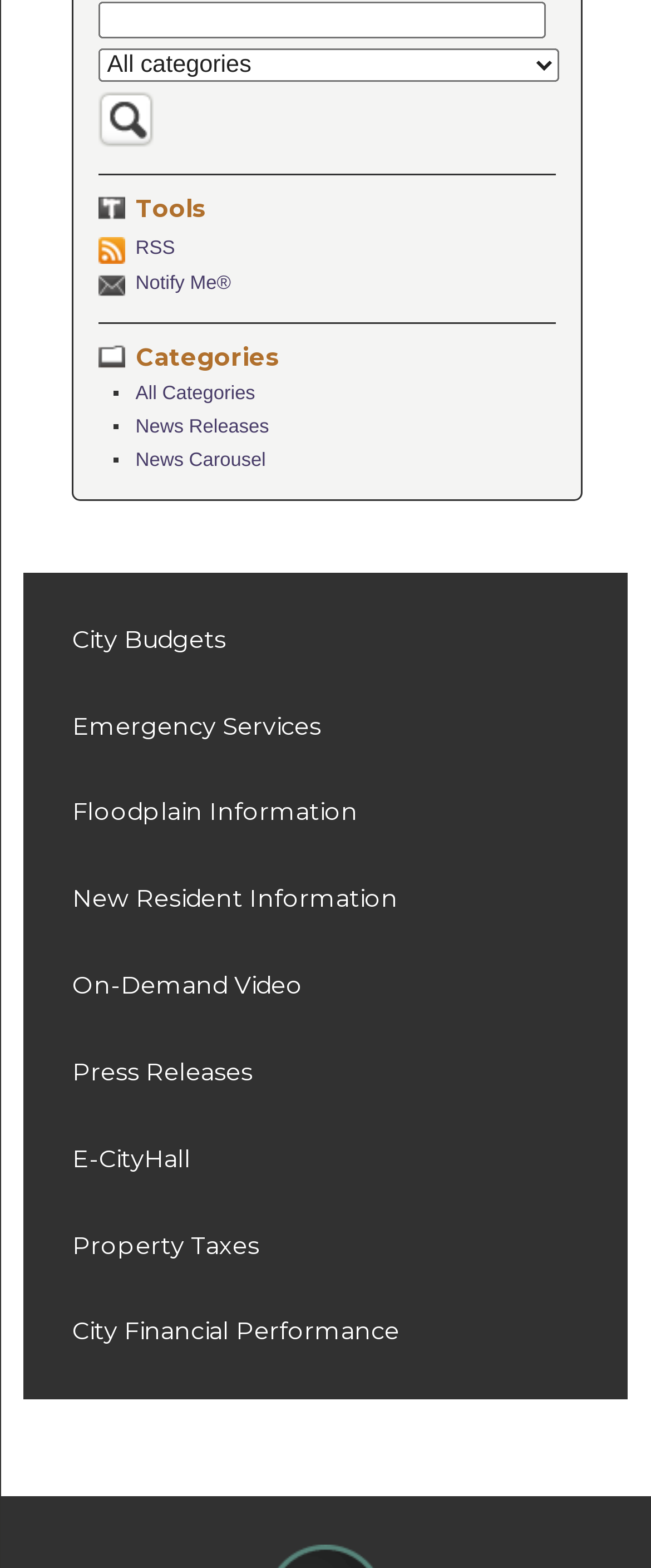Locate the bounding box coordinates of the area where you should click to accomplish the instruction: "Search for civic alerts".

[0.152, 0.081, 0.236, 0.098]